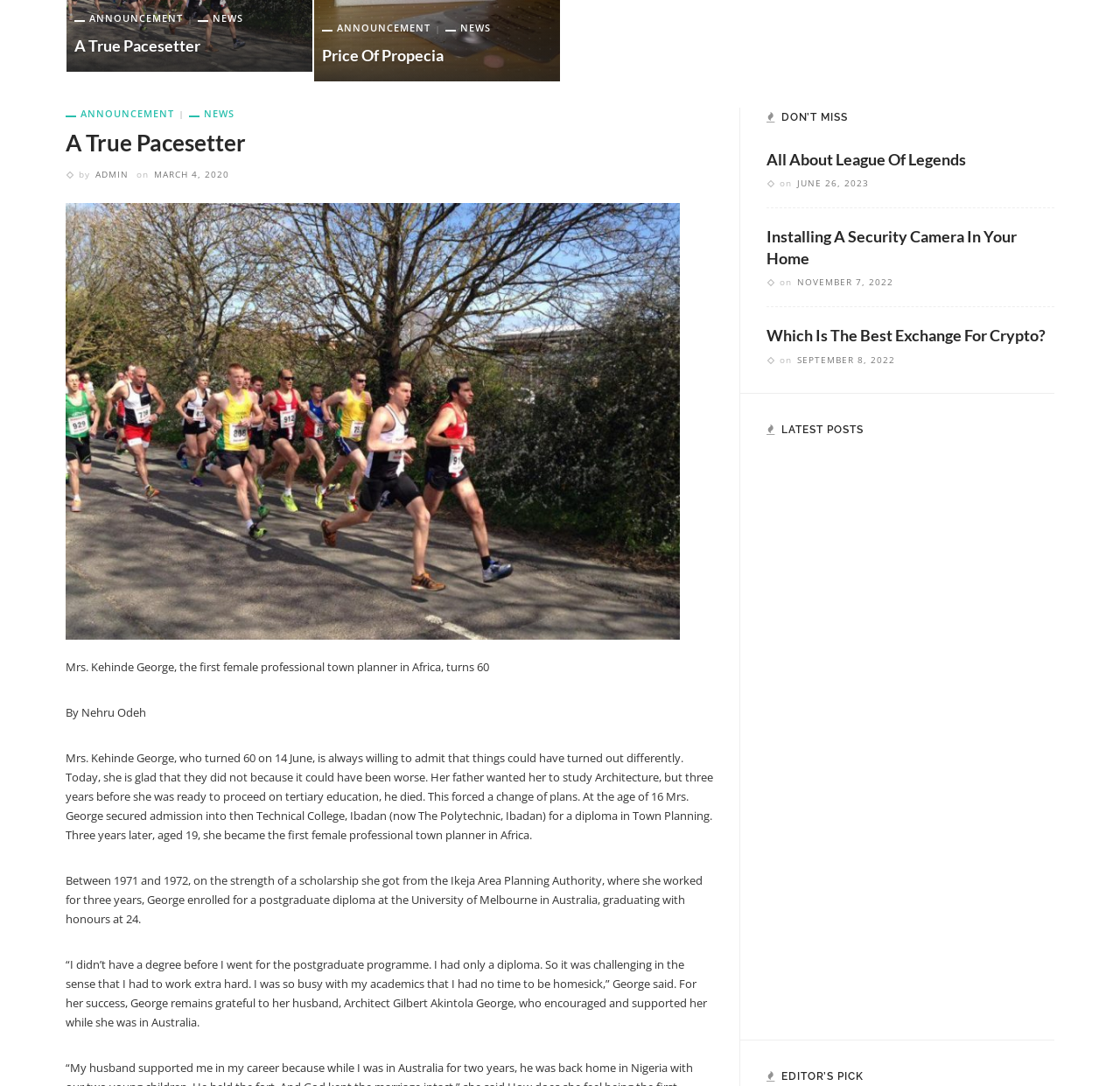Extract the bounding box for the UI element that matches this description: "read more".

[0.684, 0.738, 0.762, 0.756]